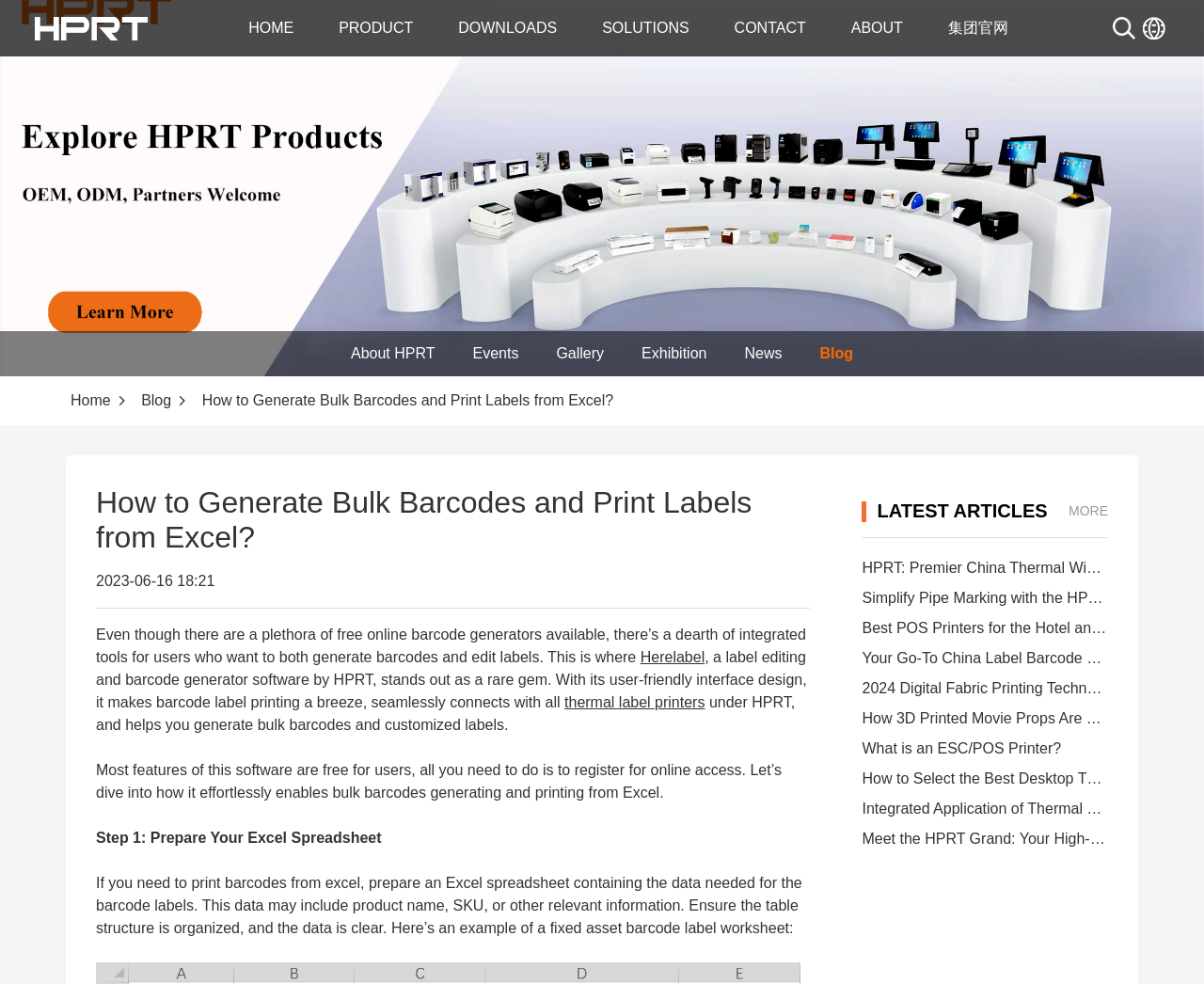Extract the main headline from the webpage and generate its text.

How to Generate Bulk Barcodes and Print Labels from Excel?